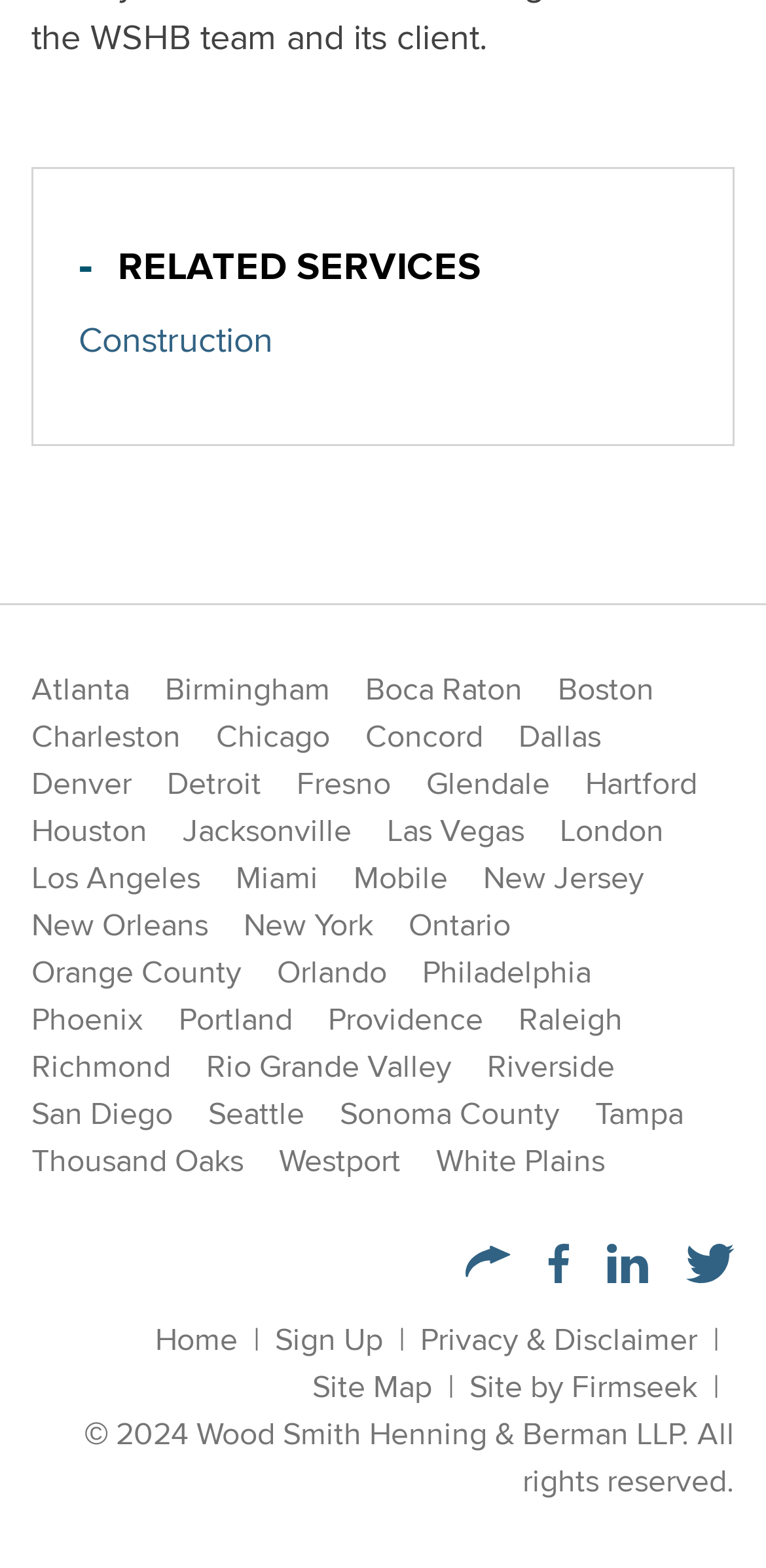What is the name of the law firm that owns this webpage?
Provide an in-depth and detailed explanation in response to the question.

I found the name of the law firm in the copyright notice at the bottom of the webpage, which states '© 2024 Wood Smith Henning & Berman LLP. All rights reserved.'